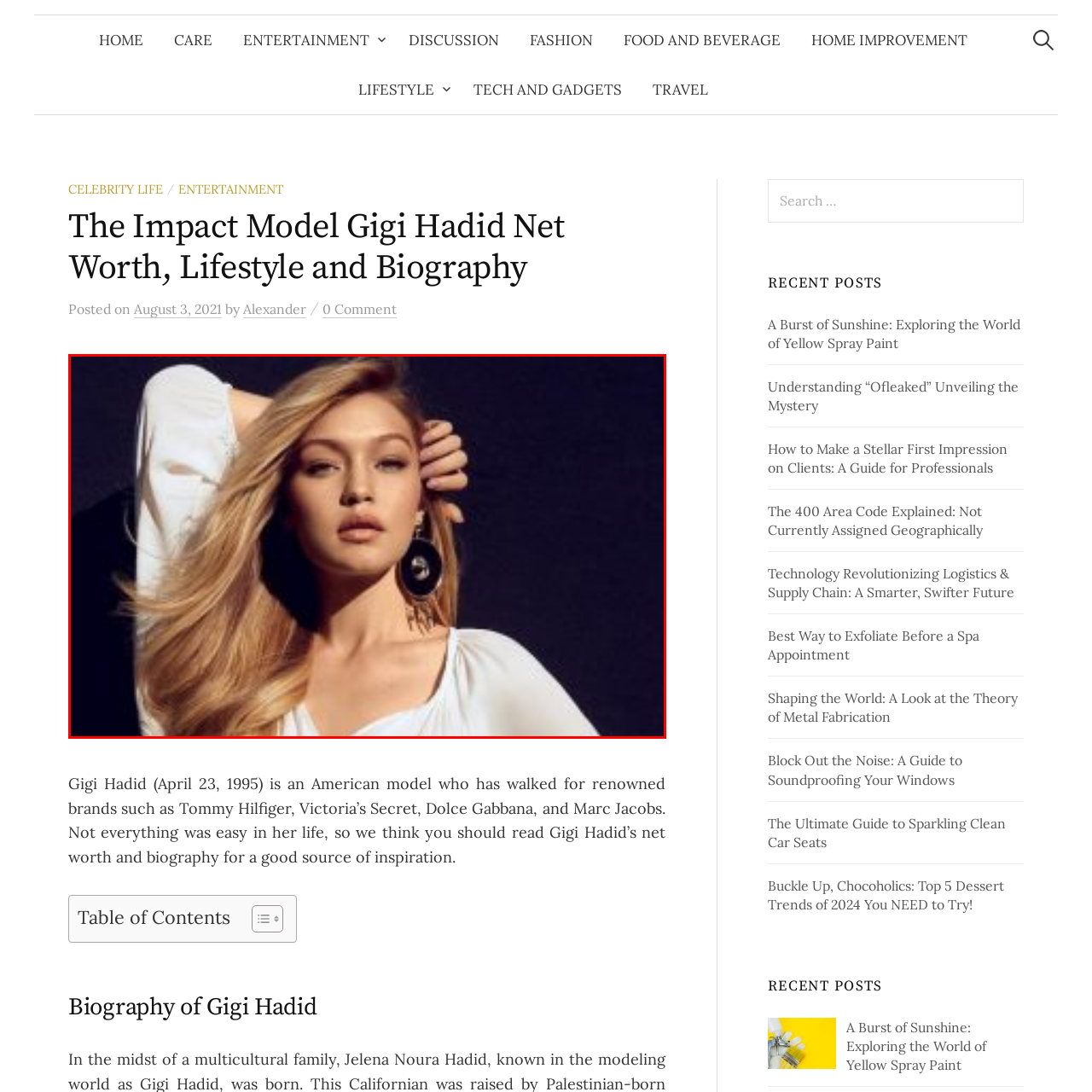Direct your attention to the section marked by the red bounding box and construct a detailed answer to the following question based on the image: What is the tone of Gigi Hadid's expression?

The caption describes Gigi Hadid's expression as 'confident and serene', indicating that she appears calm and self-assured in the image.